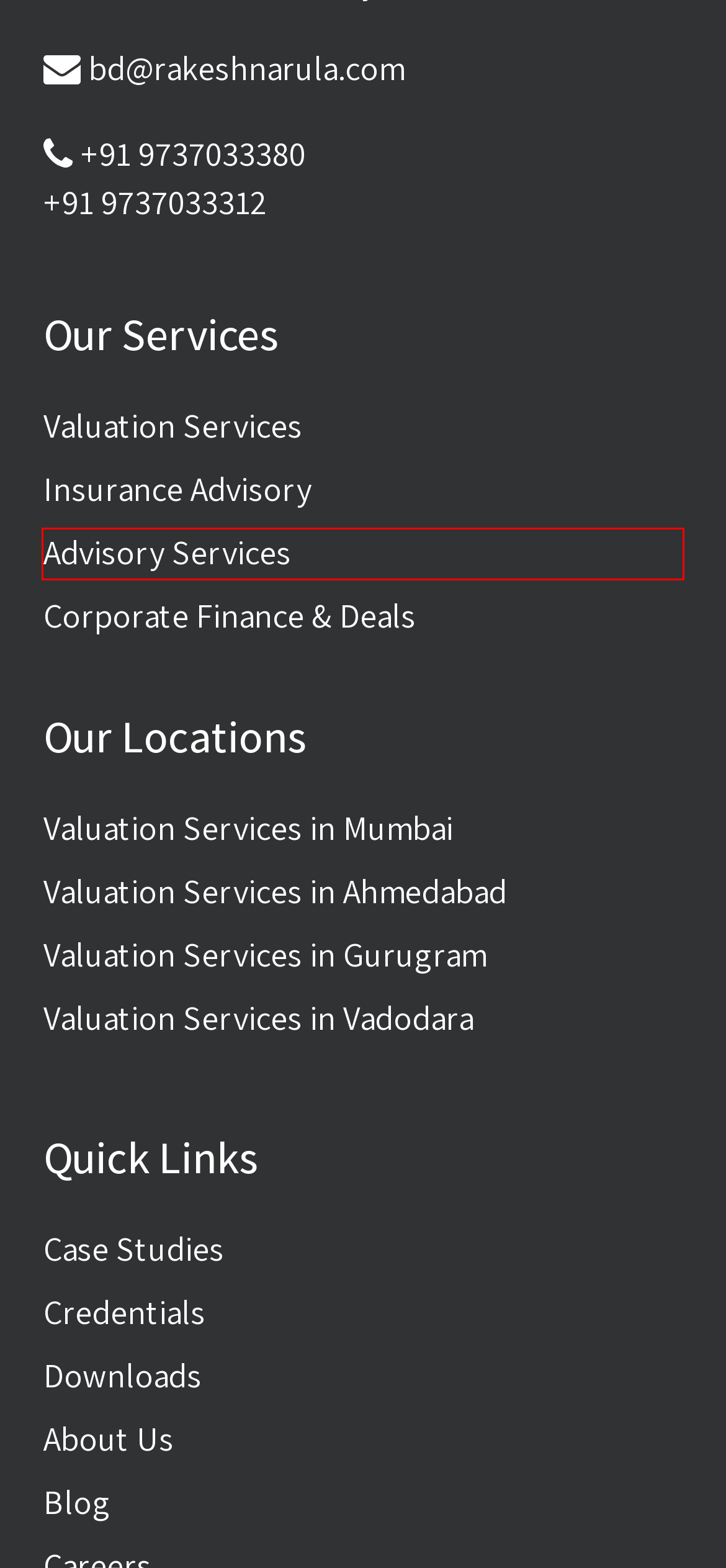Look at the screenshot of a webpage, where a red bounding box highlights an element. Select the best description that matches the new webpage after clicking the highlighted element. Here are the candidates:
A. Our Blogs | Business Valuation | Corporate Valuation | RNC
B. Business Valuation Services Vadodara | Property Valuation Vadodara
C. Advisory Services Due Diligence, Asset Tagging, Componentization
D. Asset valuation Gurugram | Business Valuation Services Delhi | RNC
E. Business Valuation, Real Estate, ESOP Valuation in Mumbai |
F. Our Clients and Credentials | Brand Asset Va | RNC
G. Advisors for Corporate Finance Deals | Rakesh Narula | RNC
H. Insurance Advisory Services | Insurance Advisors | Rakesh Narula

C